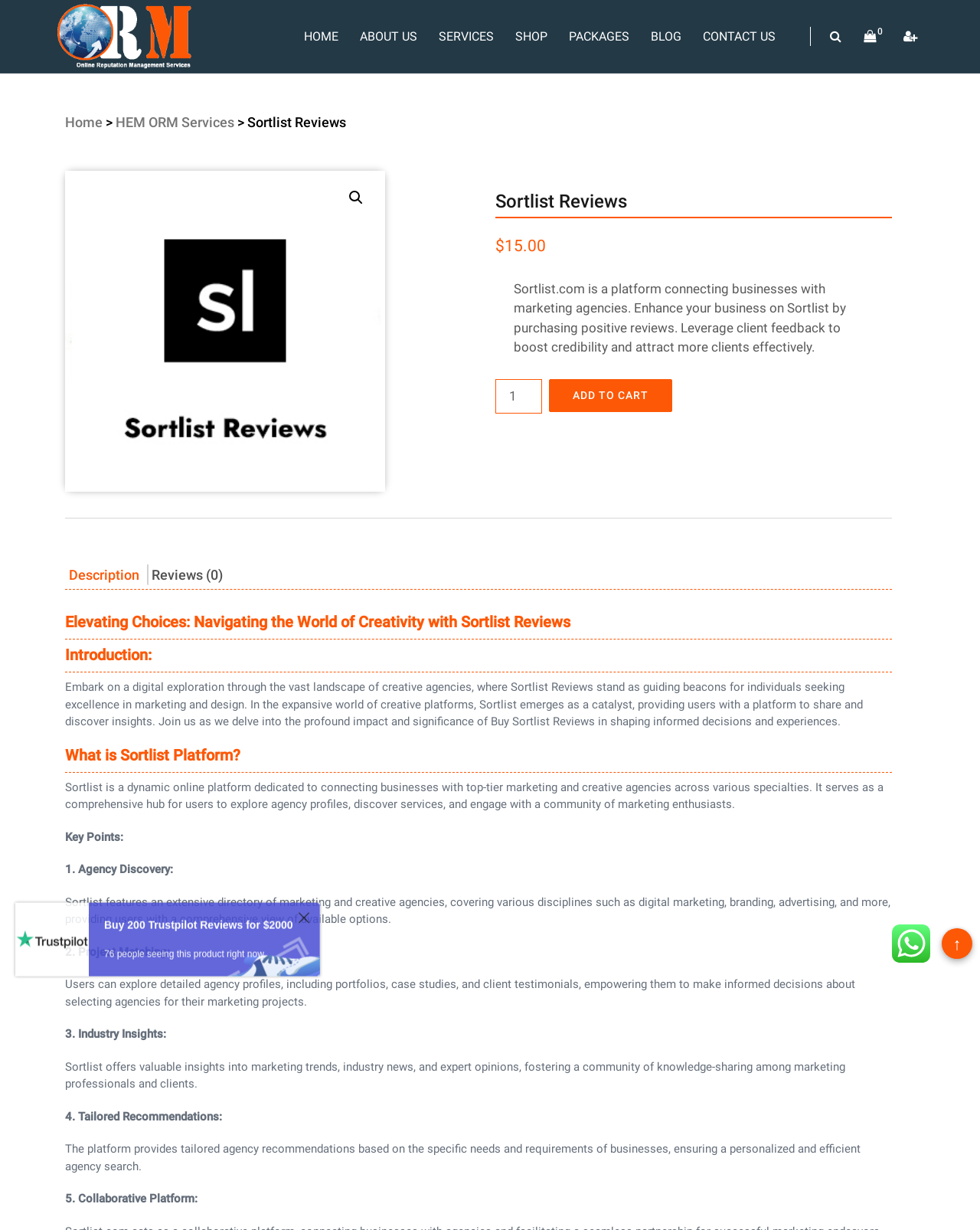Look at the image and write a detailed answer to the question: 
What is the platform connecting businesses with marketing agencies?

Based on the webpage content, specifically the text 'Sortlist is a dynamic online platform dedicated to connecting businesses with top-tier marketing and creative agencies across various specialties.', it can be inferred that Sortlist is the platform connecting businesses with marketing agencies.